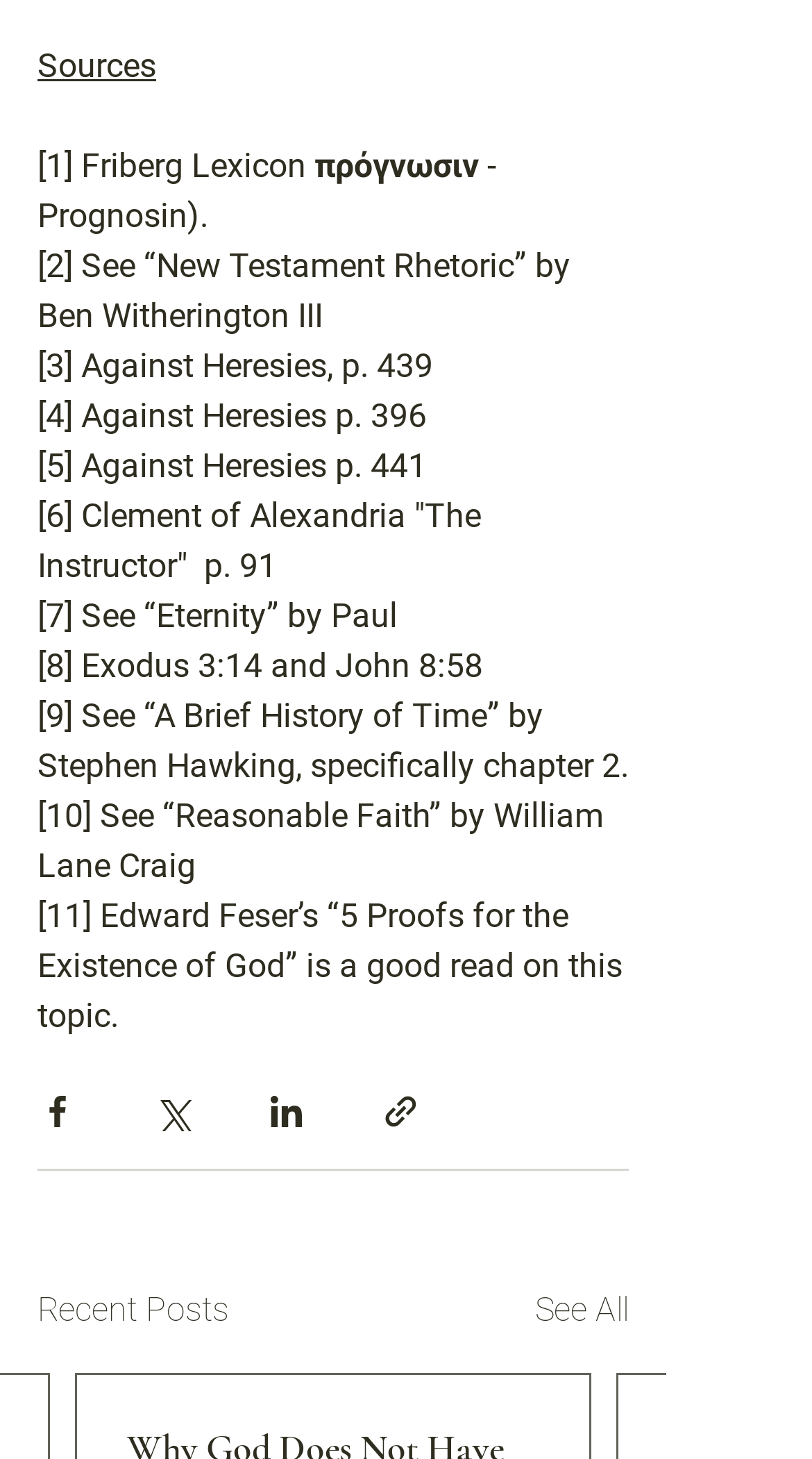Predict the bounding box of the UI element that fits this description: "aria-label="Share via link"".

[0.469, 0.748, 0.518, 0.775]